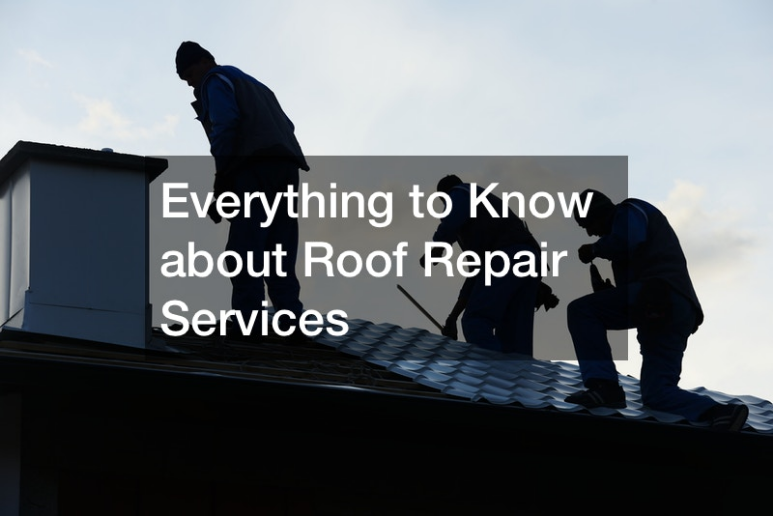Describe all the elements and aspects of the image comprehensively.

The image features a group of workers engaged in roof repair, silhouetted against a cloudy sky. They are actively involved in various tasks on the roof, which appears to be a modern installation with a metal surface. Overlaying the image is a prominent title: "Everything to Know about Roof Repair Services," indicating its relevance to homeowners seeking information on roofing. This image likely accompanies an article that discusses essential tips, techniques, and considerations for roof repair, making it a valuable resource for home improvement enthusiasts.